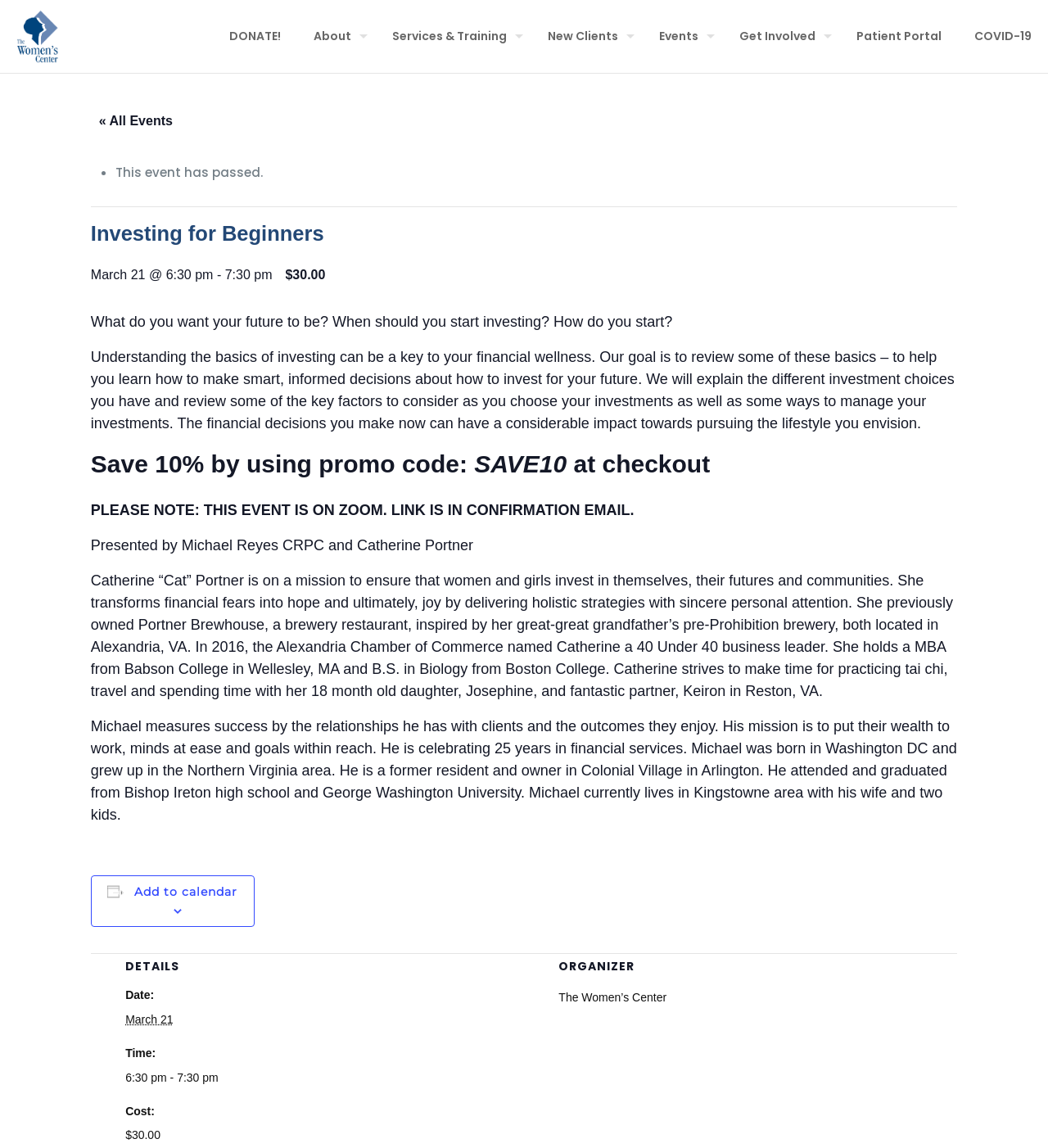Given the element description « All Events, specify the bounding box coordinates of the corresponding UI element in the format (top-left x, top-left y, bottom-right x, bottom-right y). All values must be between 0 and 1.

[0.094, 0.099, 0.165, 0.111]